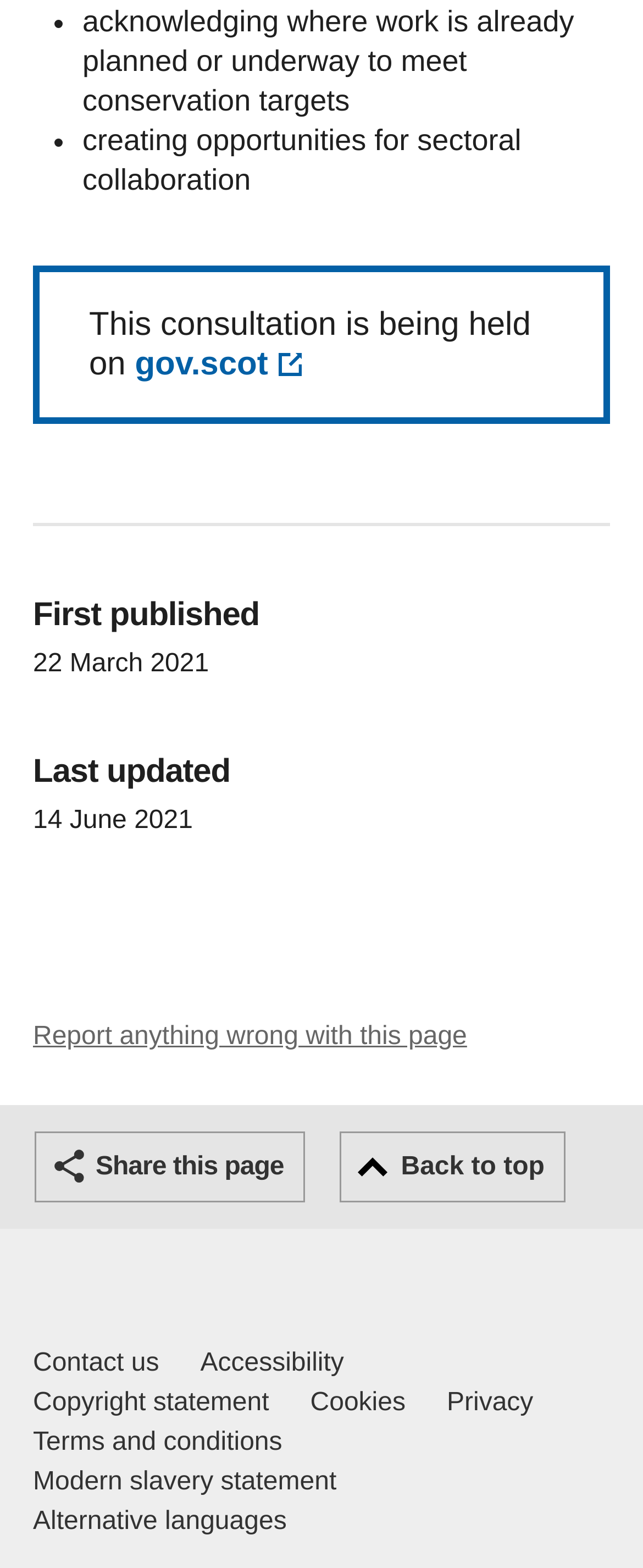Please find the bounding box coordinates for the clickable element needed to perform this instruction: "Go back to top".

[0.529, 0.721, 0.88, 0.767]